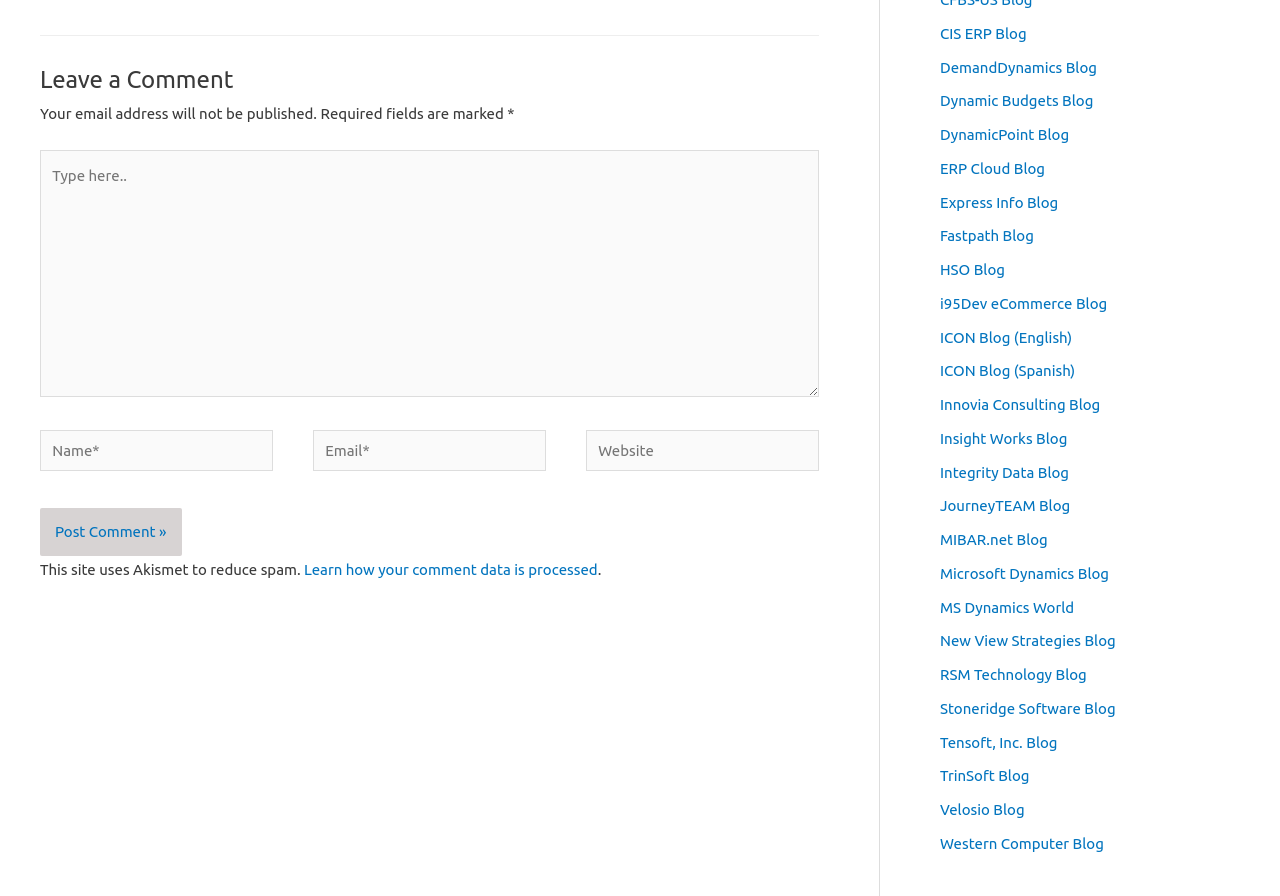What is the text below the comment form?
Answer with a single word or phrase, using the screenshot for reference.

This site uses Akismet to reduce spam.